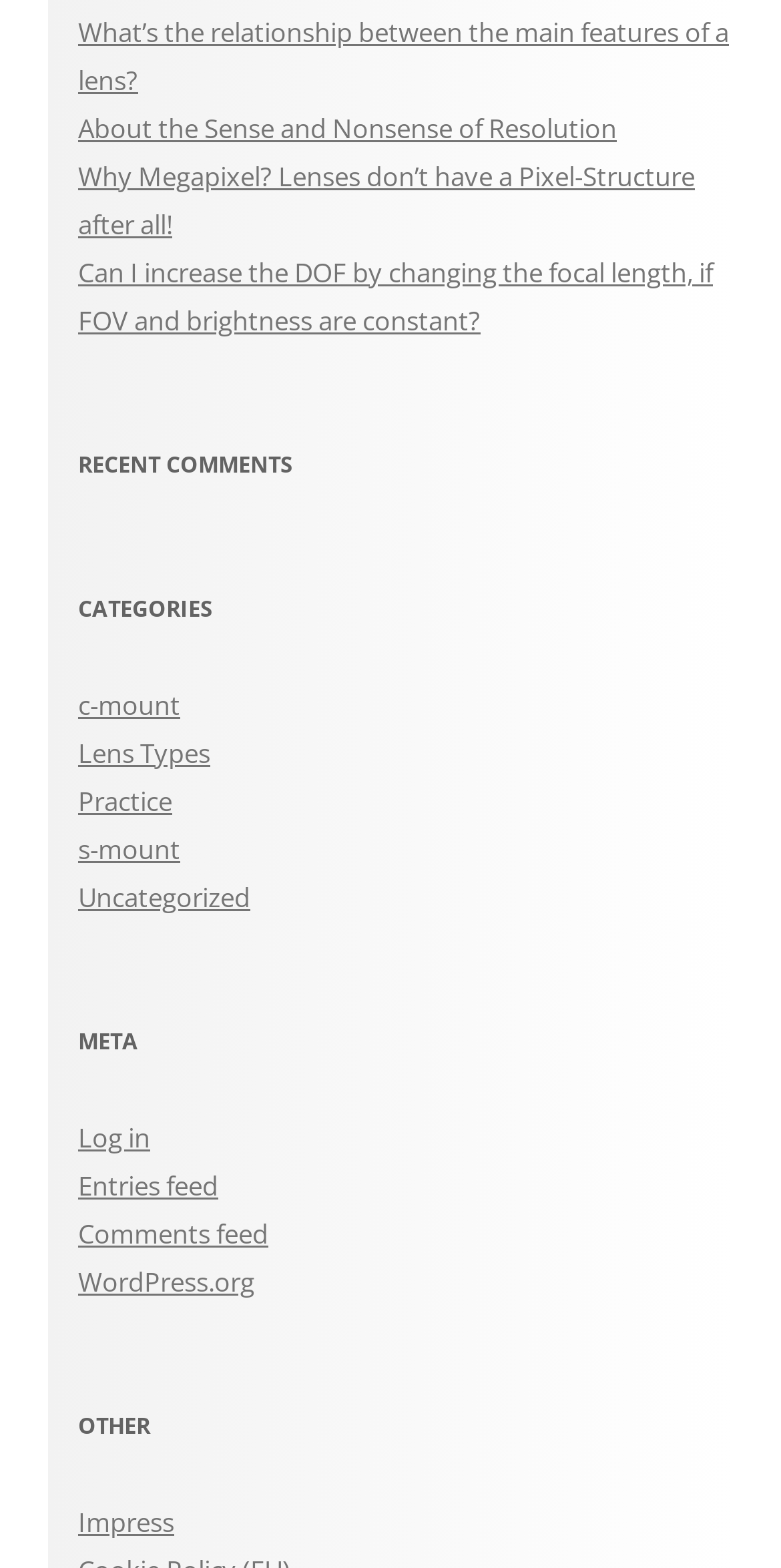Please provide the bounding box coordinates for the element that needs to be clicked to perform the following instruction: "search for something". The coordinates should be given as four float numbers between 0 and 1, i.e., [left, top, right, bottom].

None